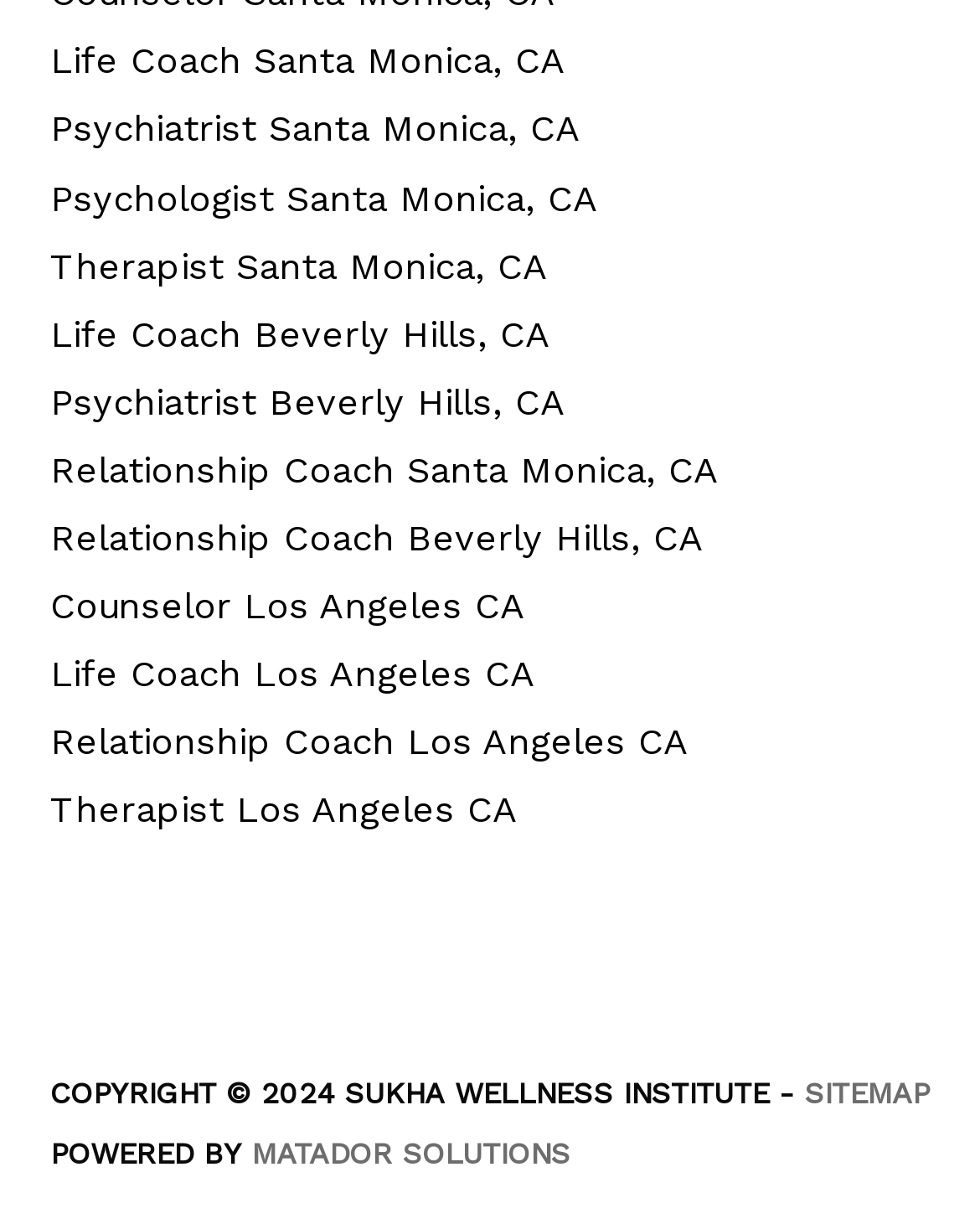Specify the bounding box coordinates of the element's area that should be clicked to execute the given instruction: "Report an issue on this page". The coordinates should be four float numbers between 0 and 1, i.e., [left, top, right, bottom].

None